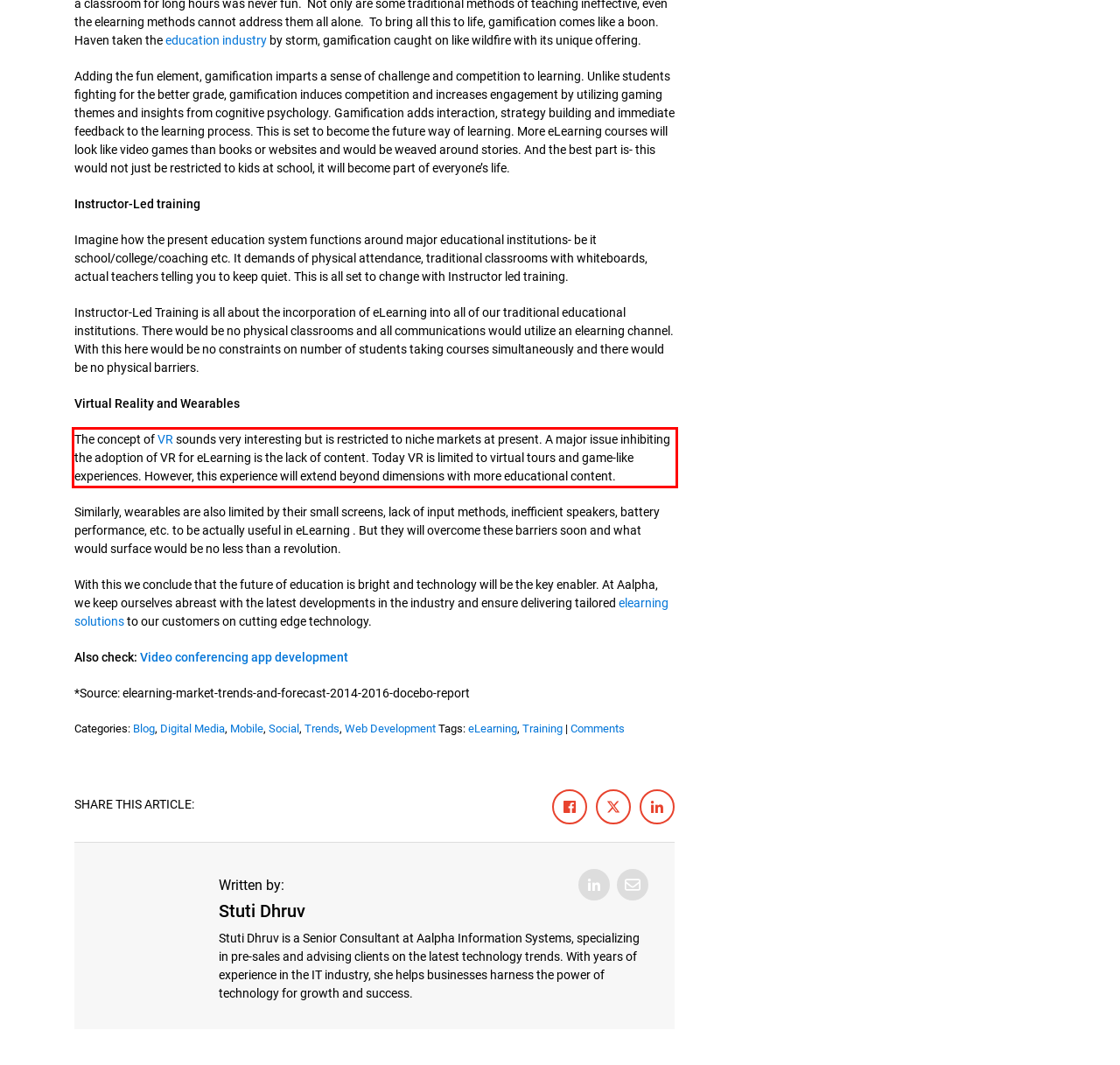You are provided with a screenshot of a webpage that includes a UI element enclosed in a red rectangle. Extract the text content inside this red rectangle.

The concept of VR sounds very interesting but is restricted to niche markets at present. A major issue inhibiting the adoption of VR for eLearning is the lack of content. Today VR is limited to virtual tours and game-like experiences. However, this experience will extend beyond dimensions with more educational content.